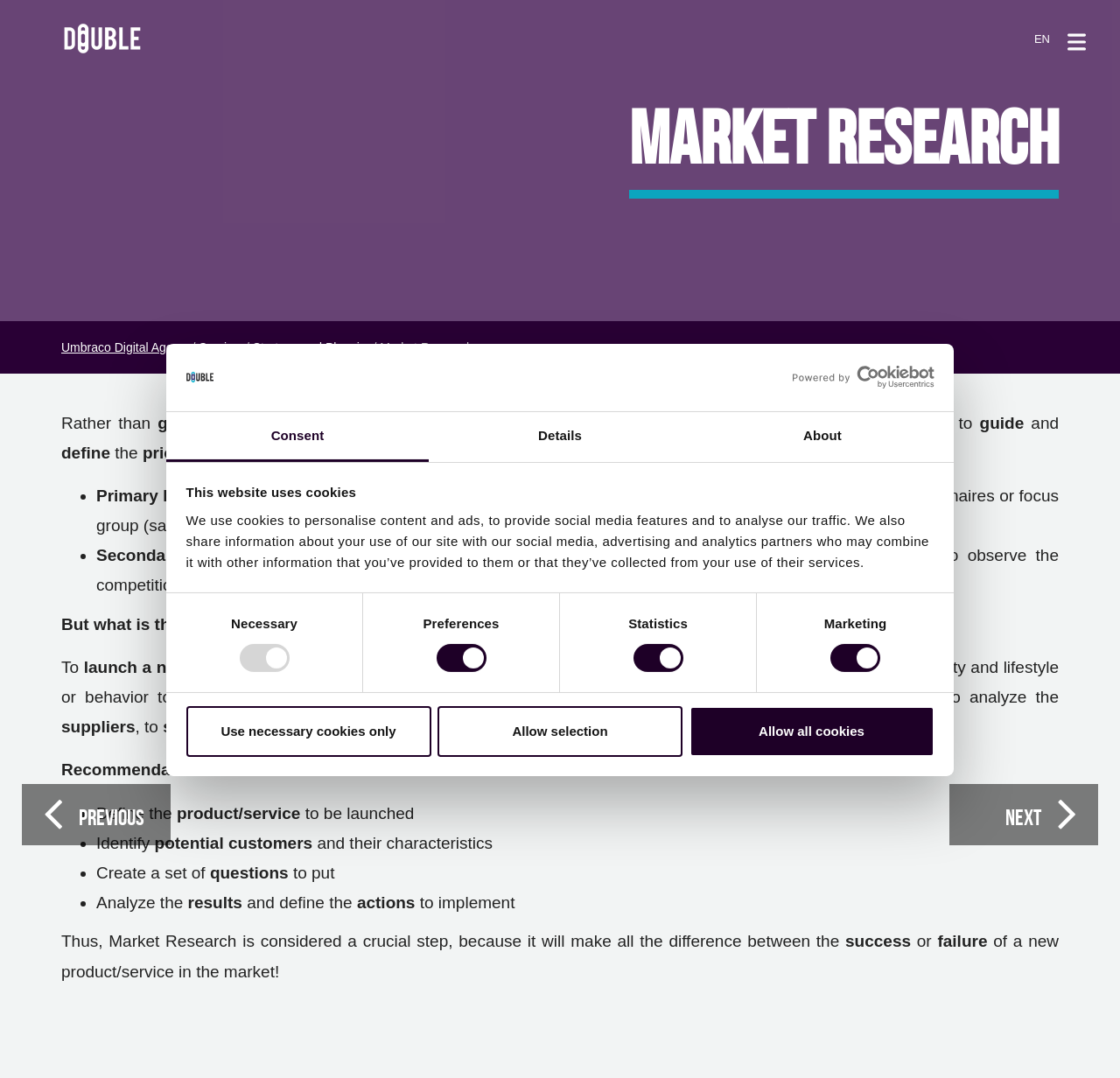Use the information in the screenshot to answer the question comprehensively: What is the purpose of identifying new trends in Market Research?

The webpage suggests that identifying new trends is an essential aspect of Market Research, as it helps businesses evaluate the market, identify opportunities, and develop strategies to stay ahead of the competition. By understanding new trends, businesses can adjust their strategies to meet the changing needs of their target audience and stay competitive in the market.